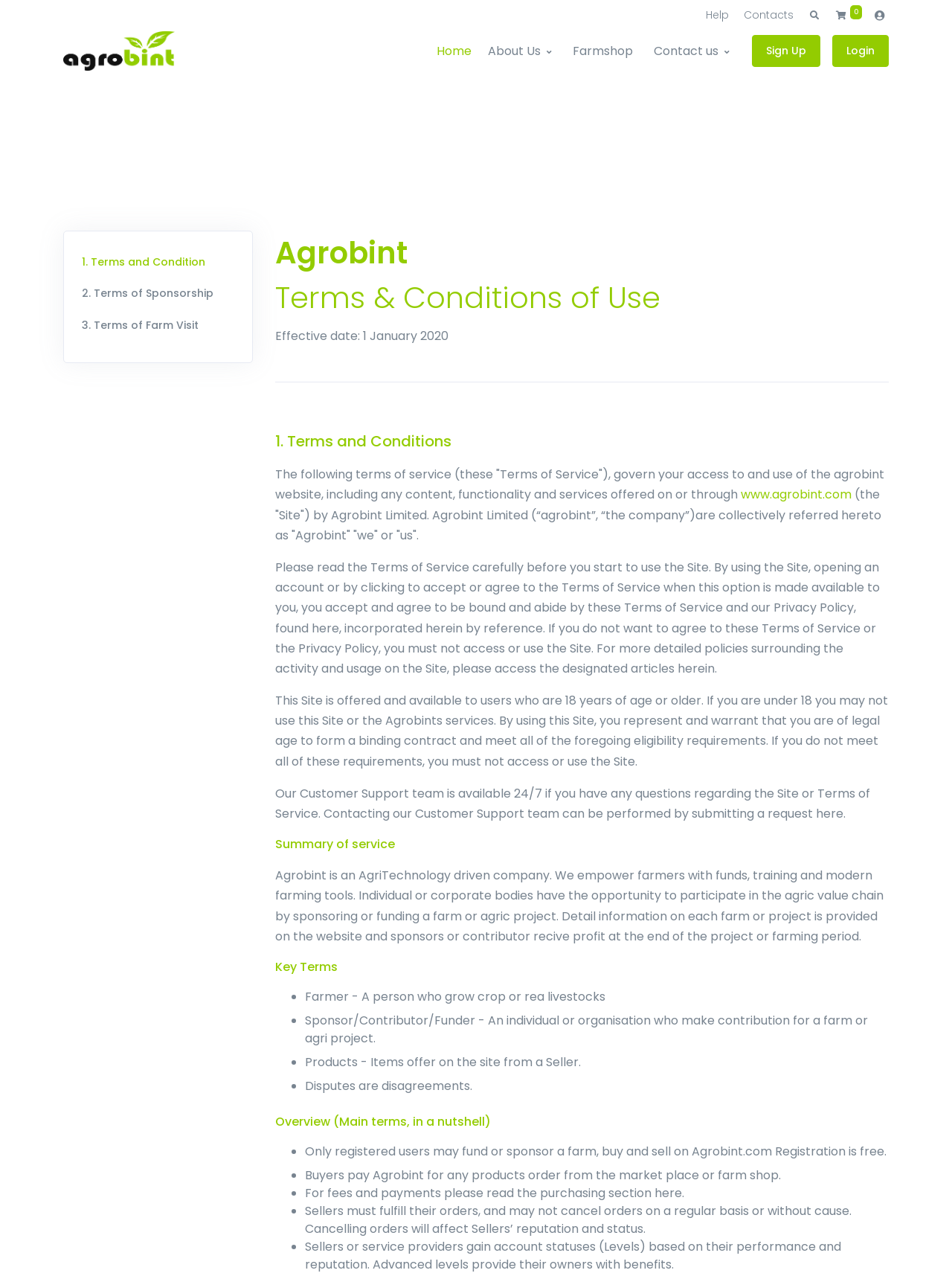Provide the bounding box coordinates of the HTML element described as: "Contact us". The bounding box coordinates should be four float numbers between 0 and 1, i.e., [left, top, right, bottom].

[0.676, 0.019, 0.777, 0.061]